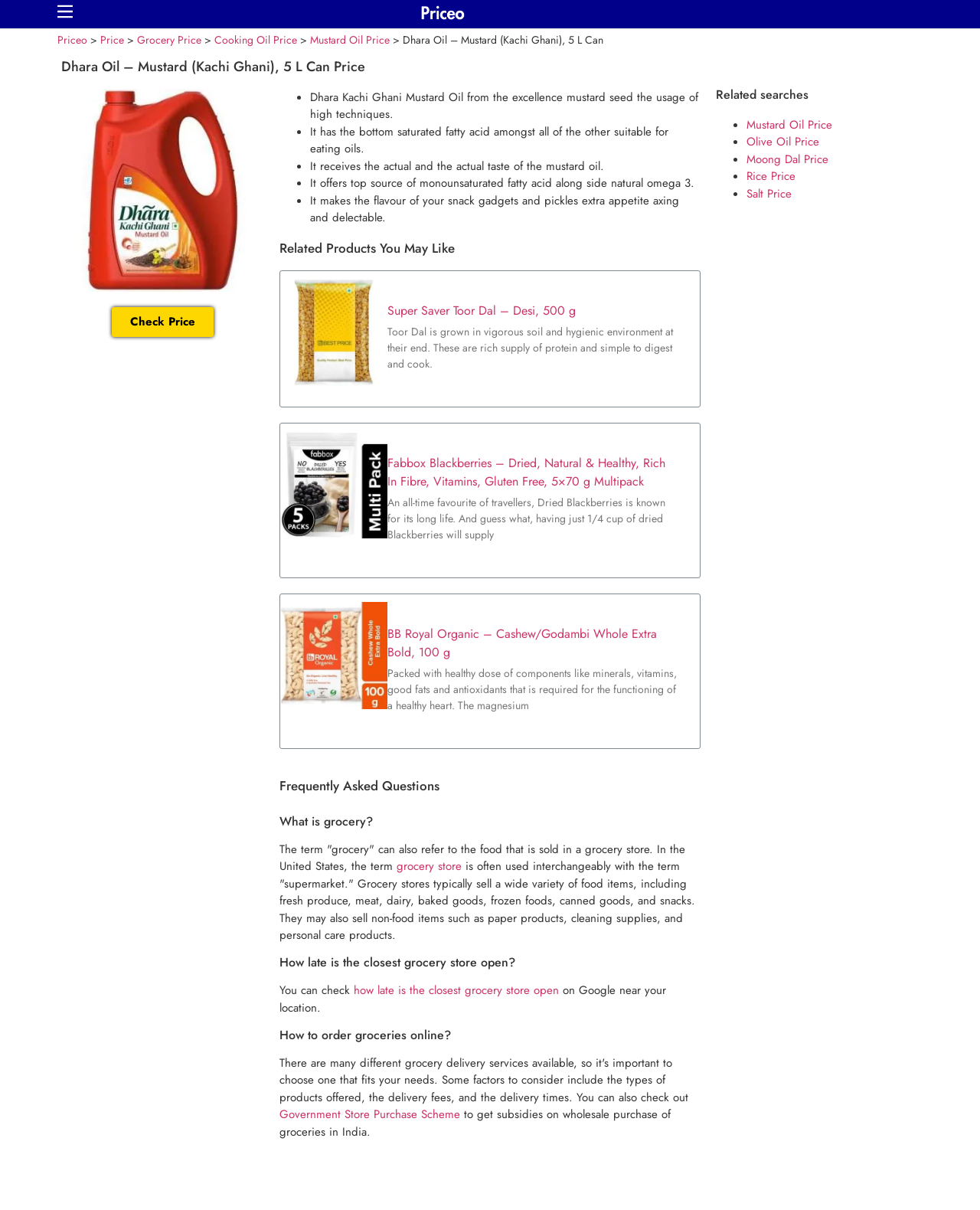Provide the bounding box coordinates for the UI element that is described as: "Price".

[0.102, 0.026, 0.127, 0.039]